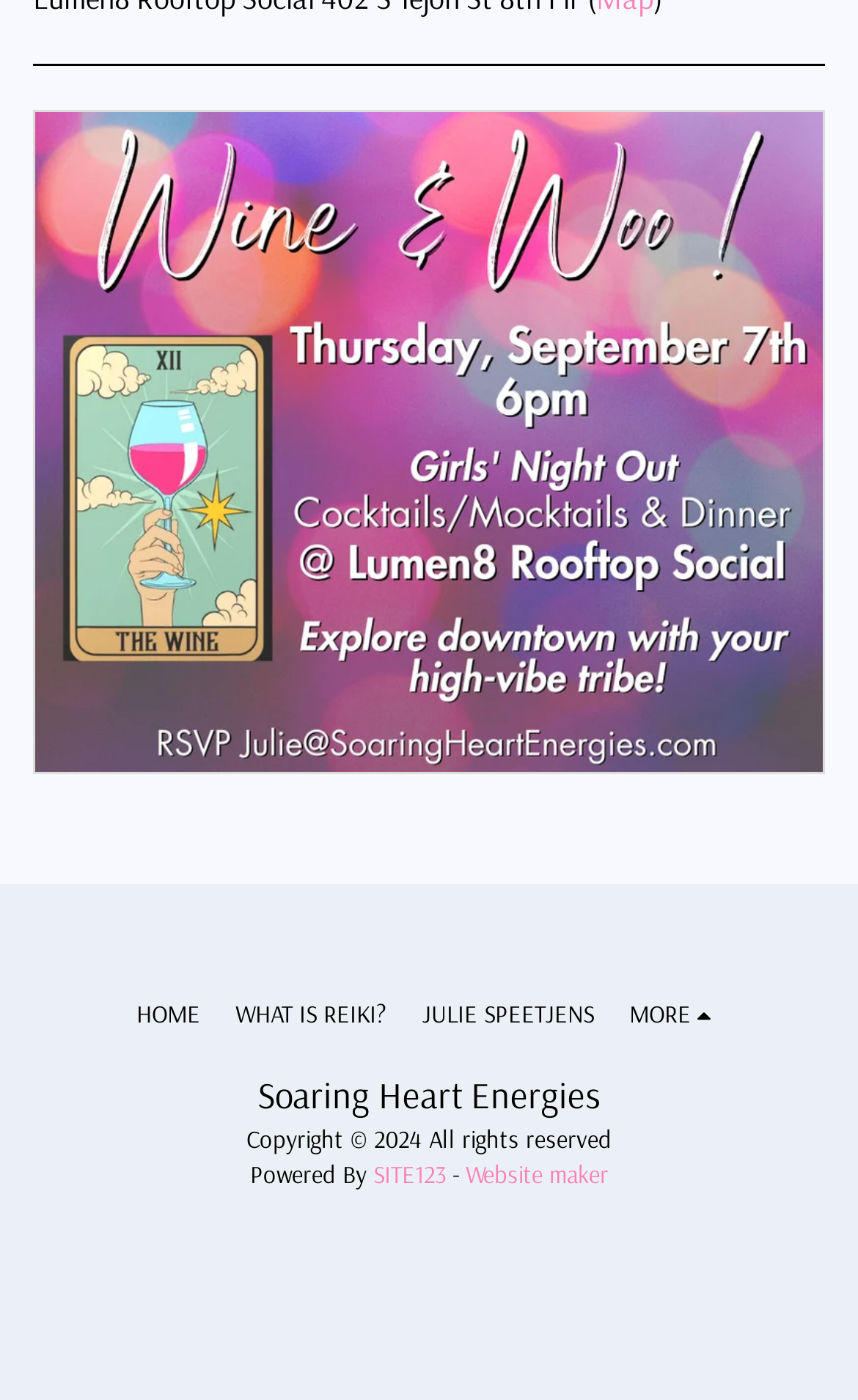What are the main navigation links on the webpage?
Please provide a comprehensive answer based on the information in the image.

The main navigation links can be found in the link elements 'HOME', 'WHAT IS REIKI?', 'JULIE SPEETJENS', and 'MORE' which are located horizontally at the middle of the webpage.